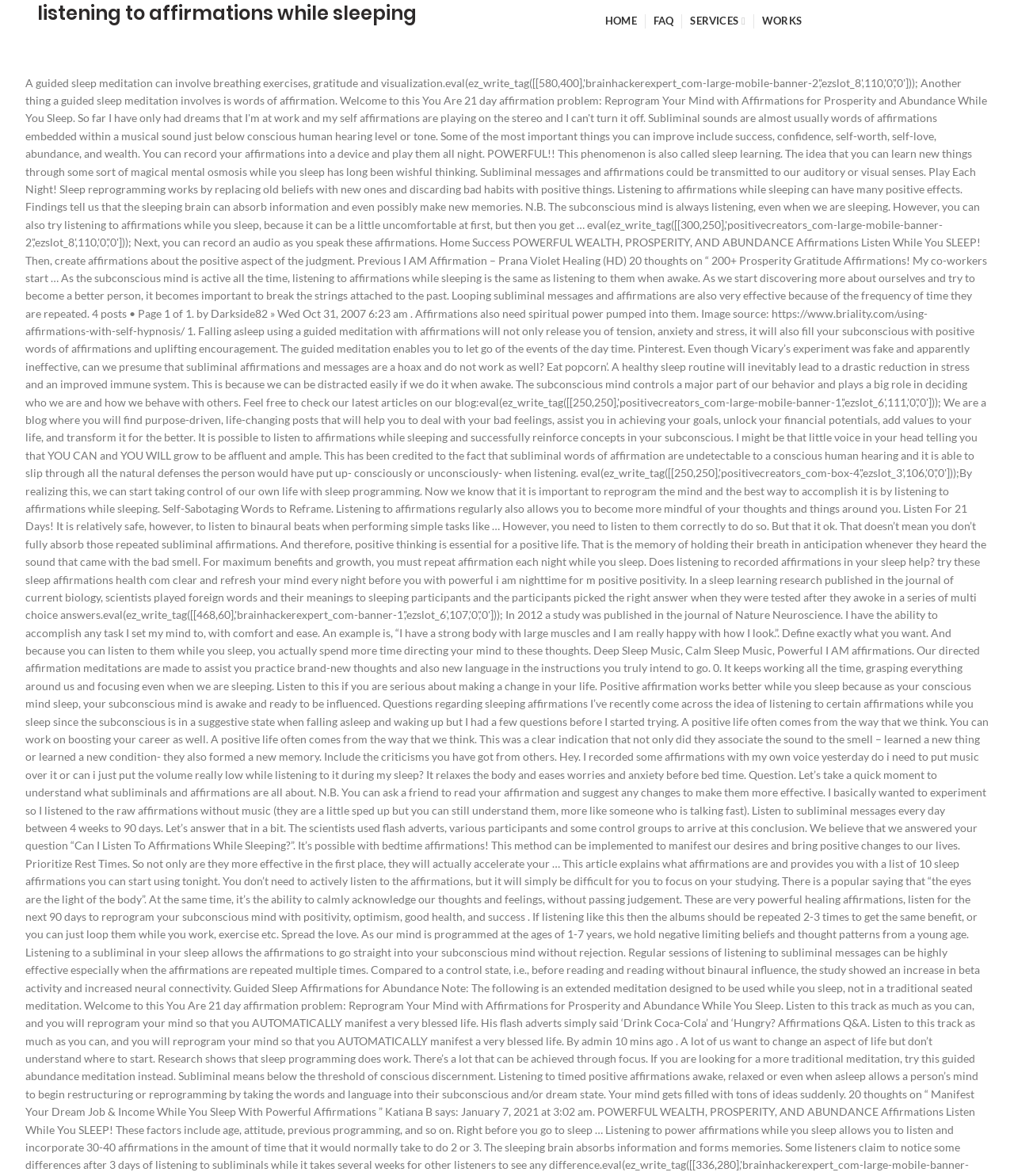Please locate the UI element described by "listening to affirmations while sleeping" and provide its bounding box coordinates.

[0.037, 0.0, 0.411, 0.036]